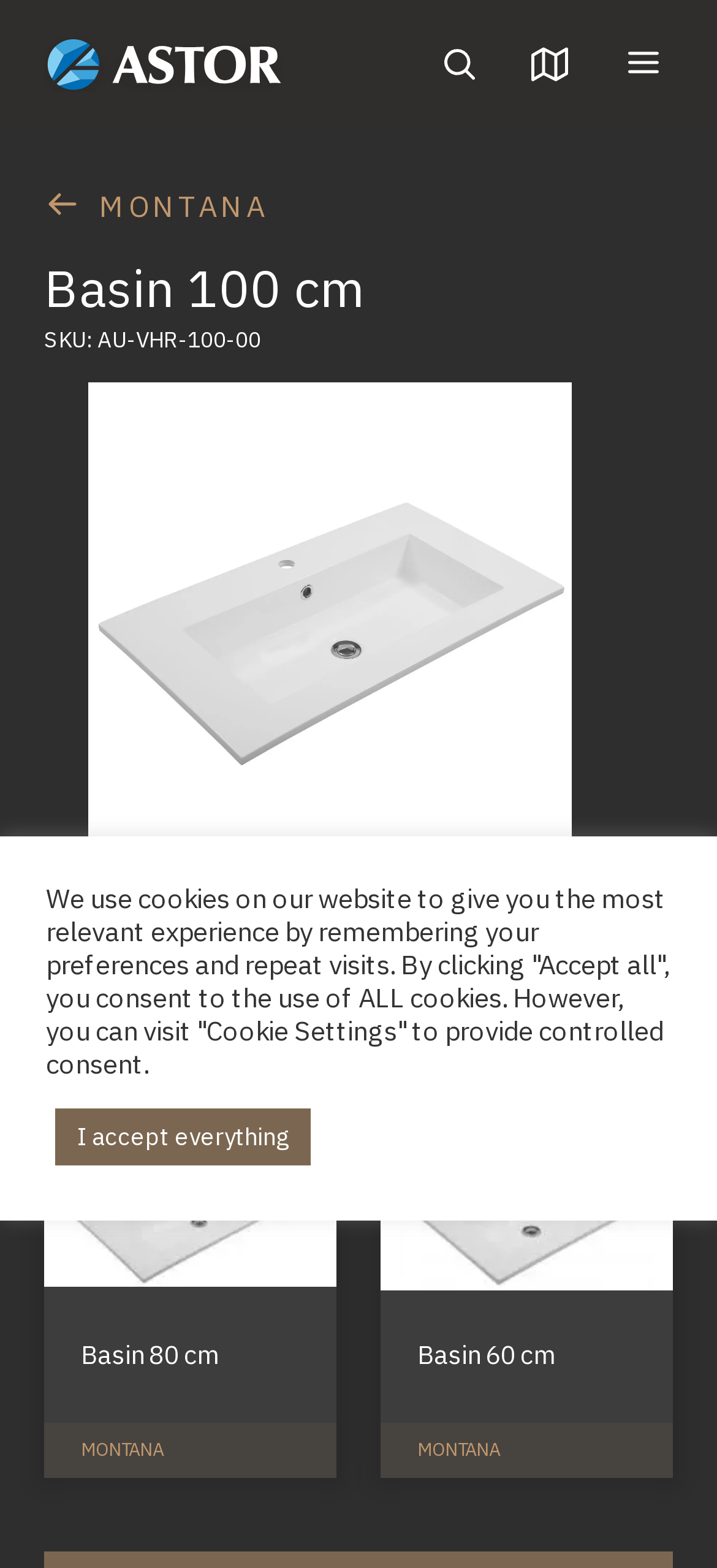Extract the bounding box coordinates of the UI element described by: "Basin 80 cm MONTANA". The coordinates should include four float numbers ranging from 0 to 1, e.g., [left, top, right, bottom].

[0.031, 0.727, 0.5, 0.942]